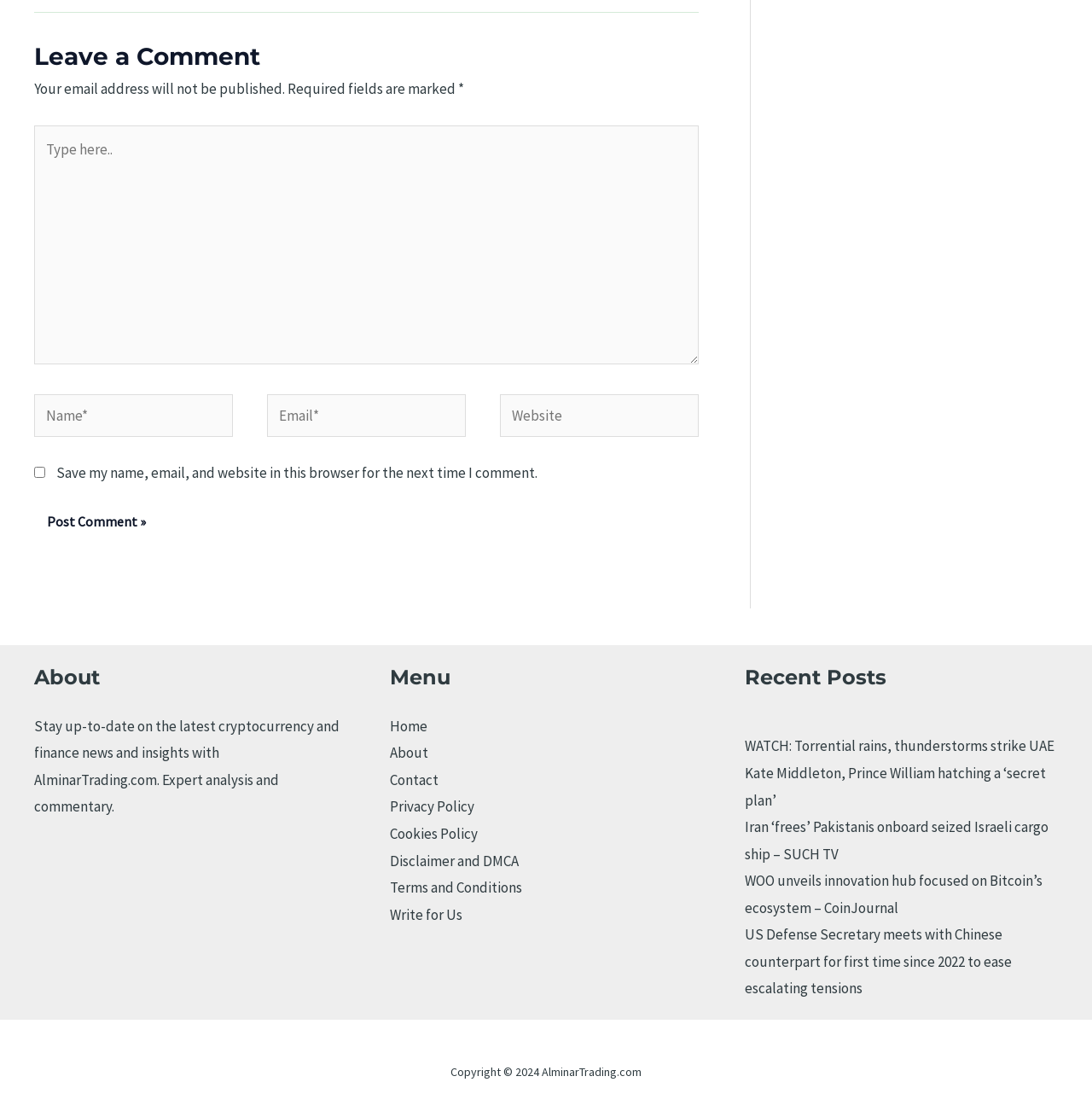Identify the bounding box coordinates for the element you need to click to achieve the following task: "go to the 'CONFERENCES' page". Provide the bounding box coordinates as four float numbers between 0 and 1, in the form [left, top, right, bottom].

None